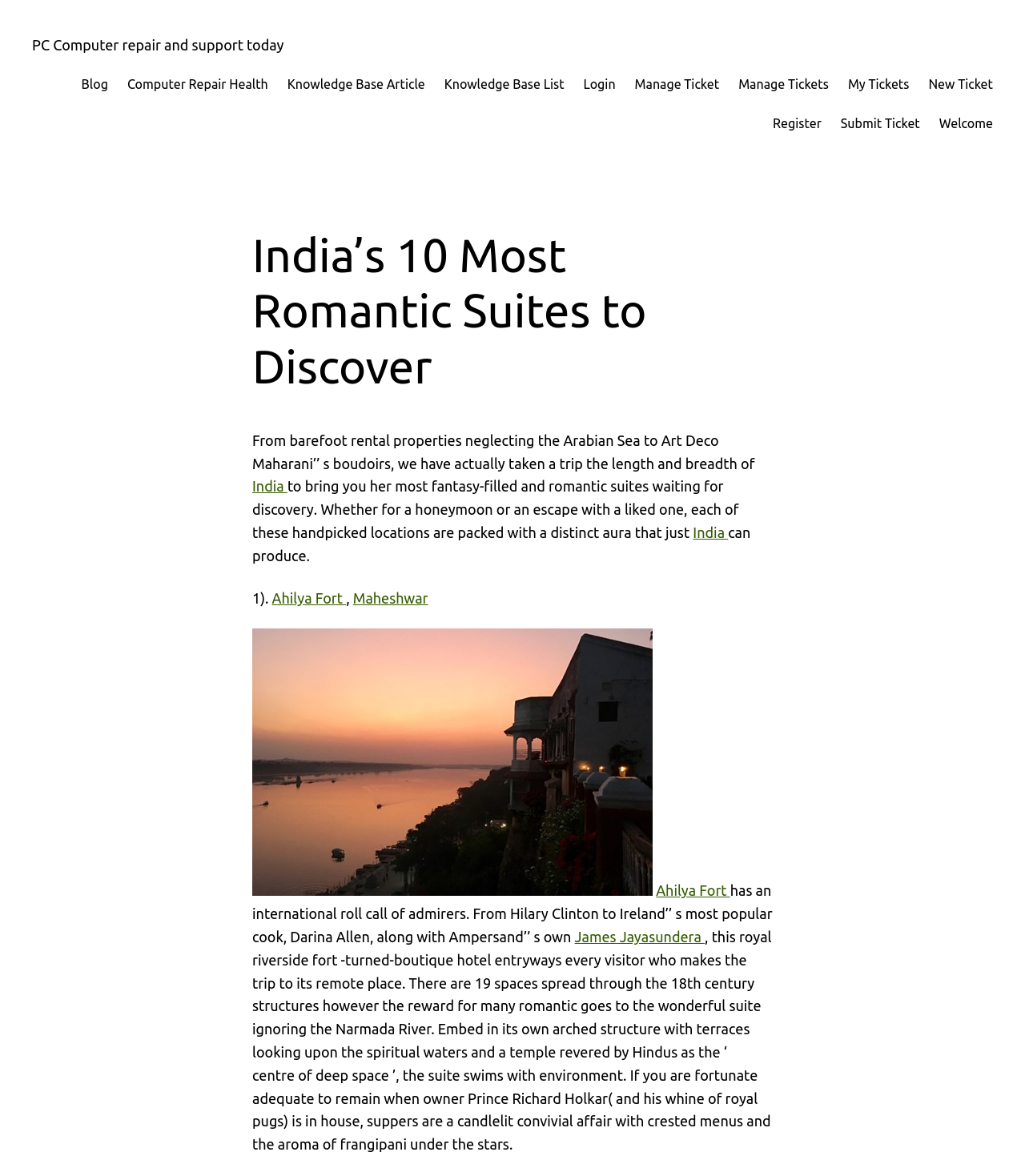Determine the bounding box coordinates of the region I should click to achieve the following instruction: "Read the article about 'Ahilya Fort'". Ensure the bounding box coordinates are four float numbers between 0 and 1, i.e., [left, top, right, bottom].

[0.265, 0.501, 0.338, 0.515]